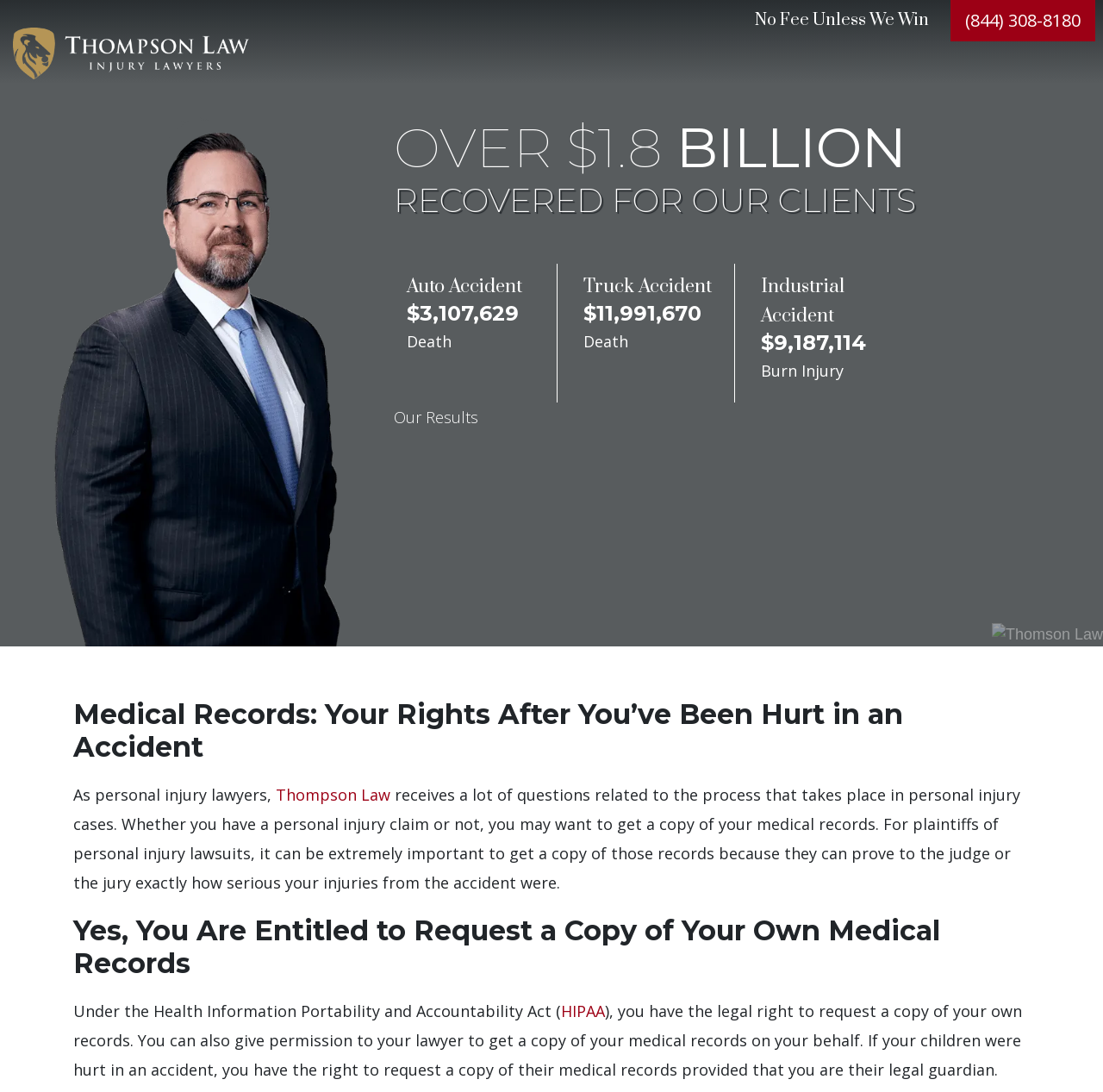Provide a short, one-word or phrase answer to the question below:
What is the purpose of the page?

To help get medical records after a car accident